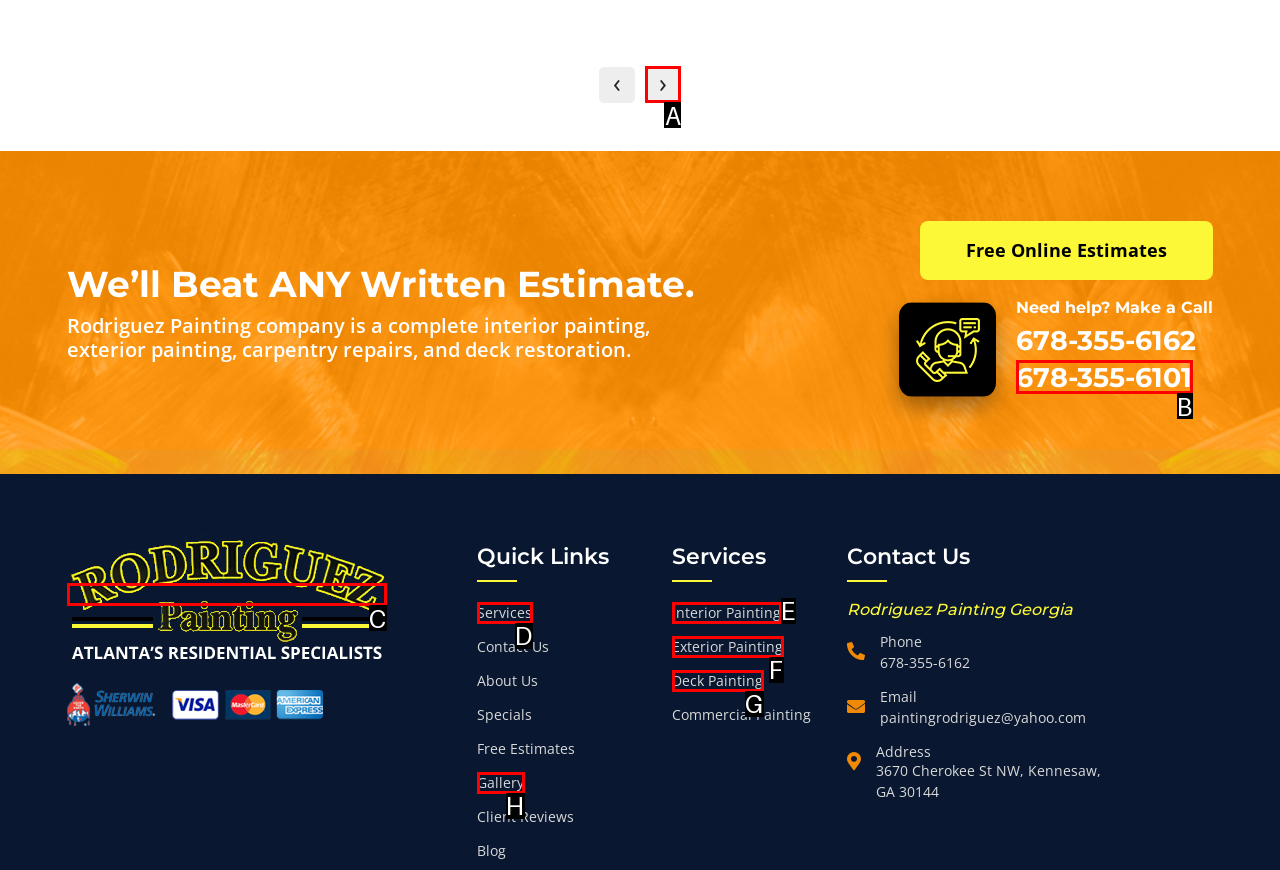Determine the letter of the UI element that you need to click to perform the task: Click the 'Next' button.
Provide your answer with the appropriate option's letter.

A